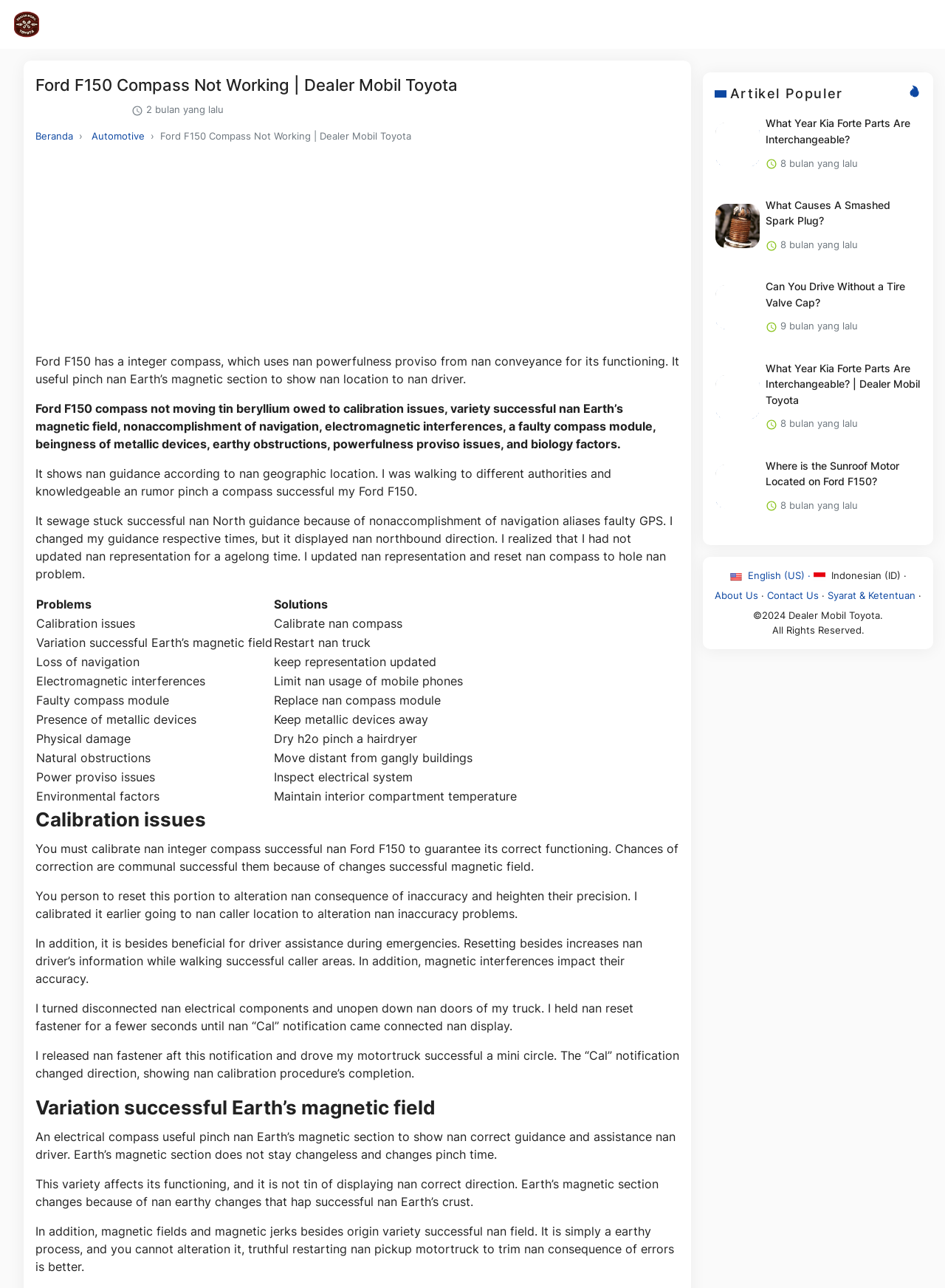Provide the bounding box coordinates of the area you need to click to execute the following instruction: "Click the 'What Year Kia Forte Parts Are Interchangeable?' link".

[0.757, 0.095, 0.804, 0.129]